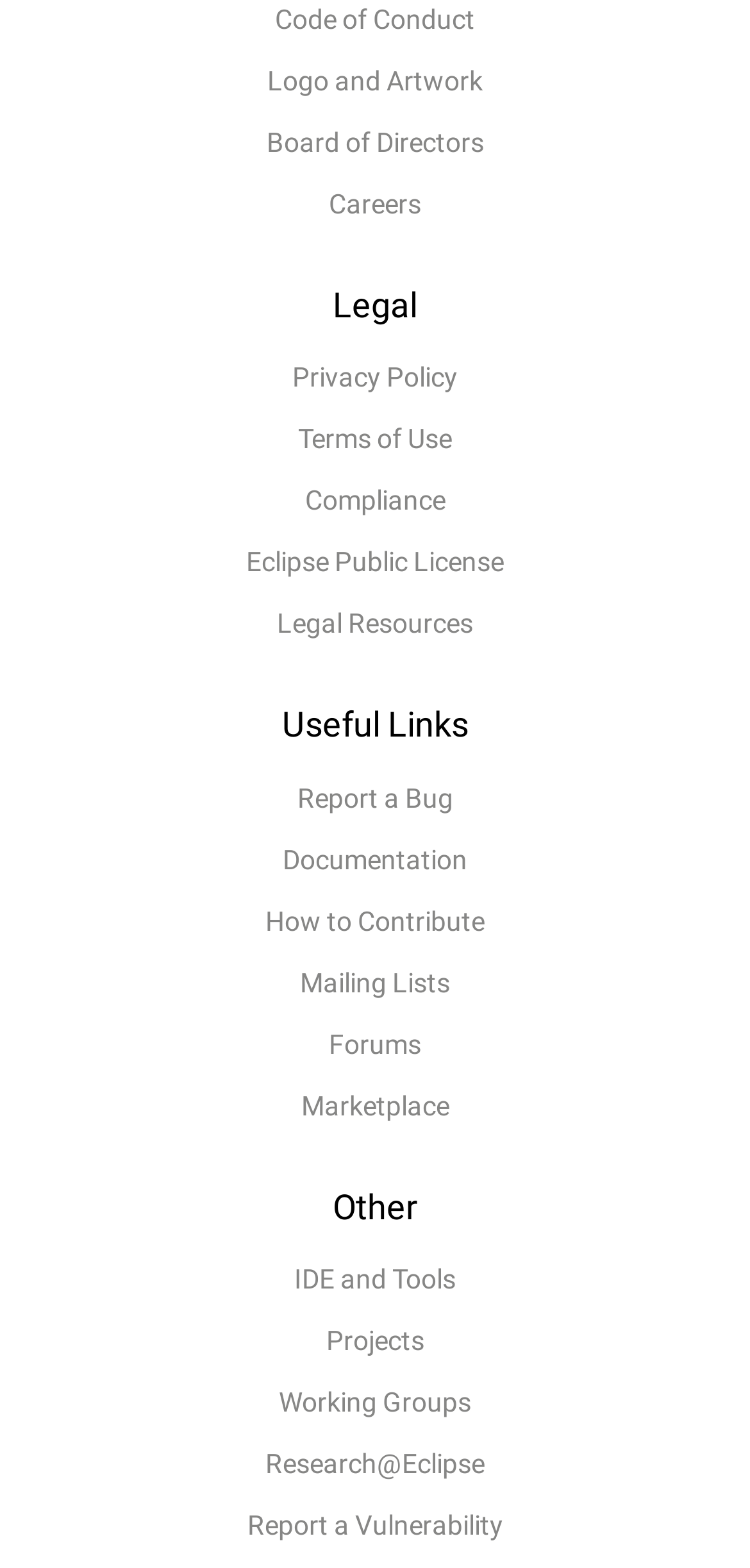Please identify the coordinates of the bounding box that should be clicked to fulfill this instruction: "Access the documentation".

[0.038, 0.528, 0.962, 0.568]